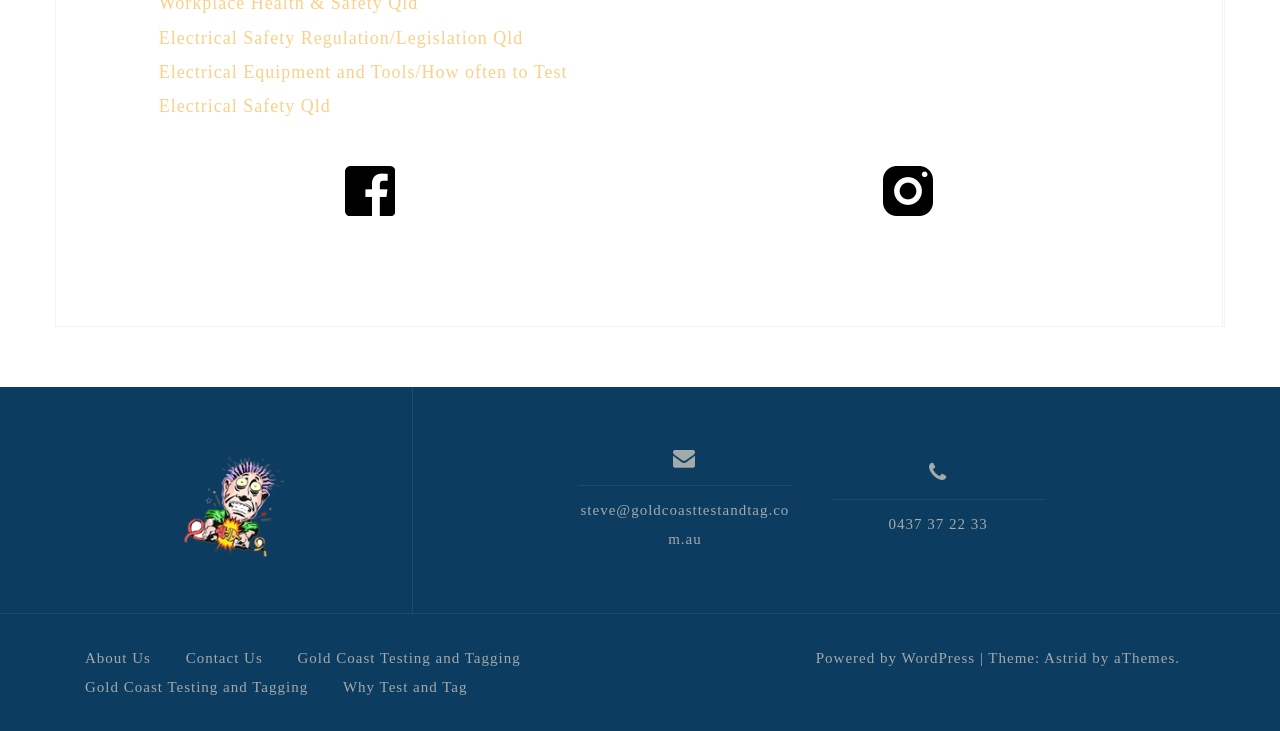By analyzing the image, answer the following question with a detailed response: What is the platform used to build the website?

The platform used to build the website can be found in the link element with the text 'Powered by WordPress'.